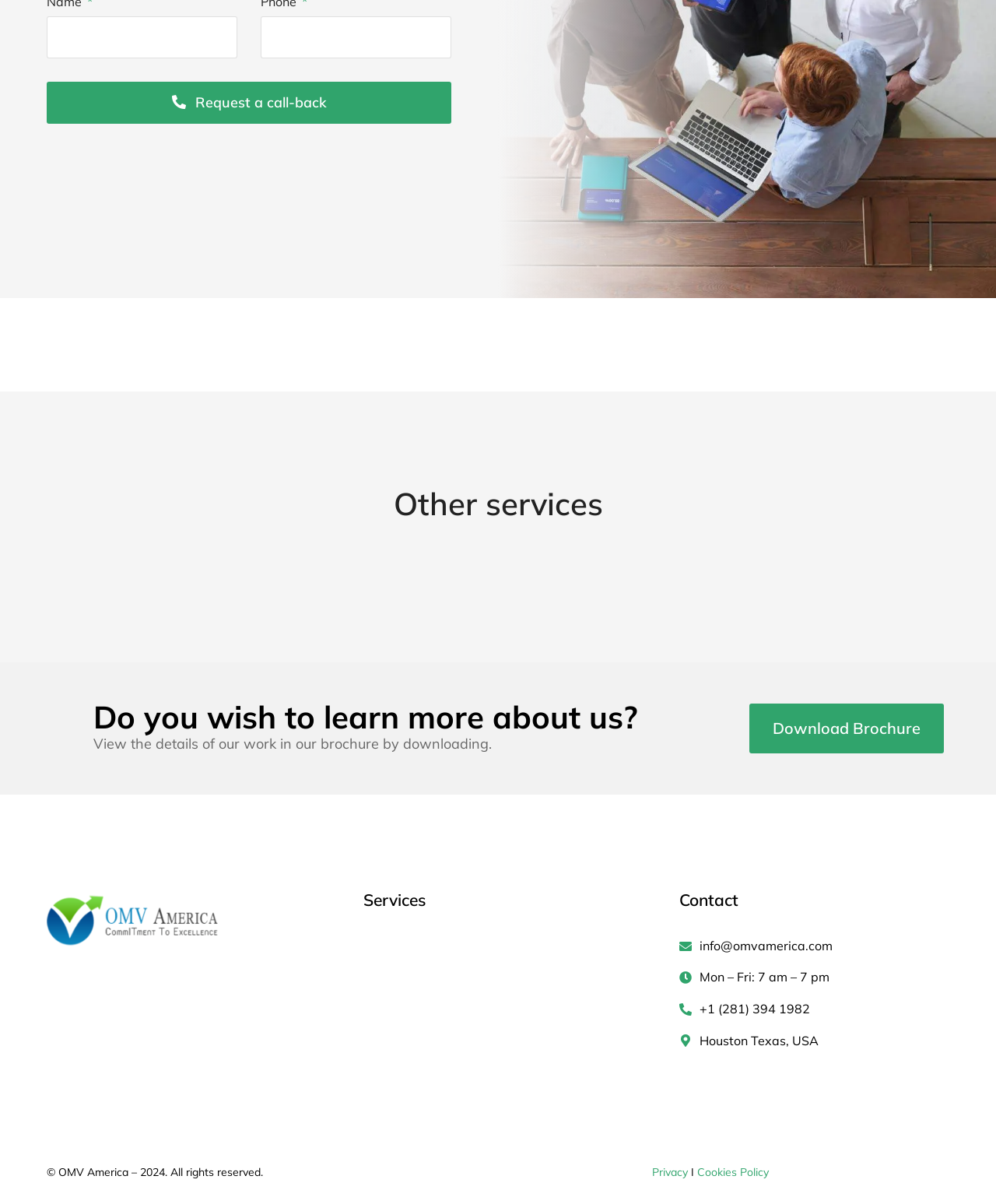Determine the coordinates of the bounding box that should be clicked to complete the instruction: "Send an email to info@omvamerica.com". The coordinates should be represented by four float numbers between 0 and 1: [left, top, right, bottom].

[0.682, 0.777, 0.953, 0.794]